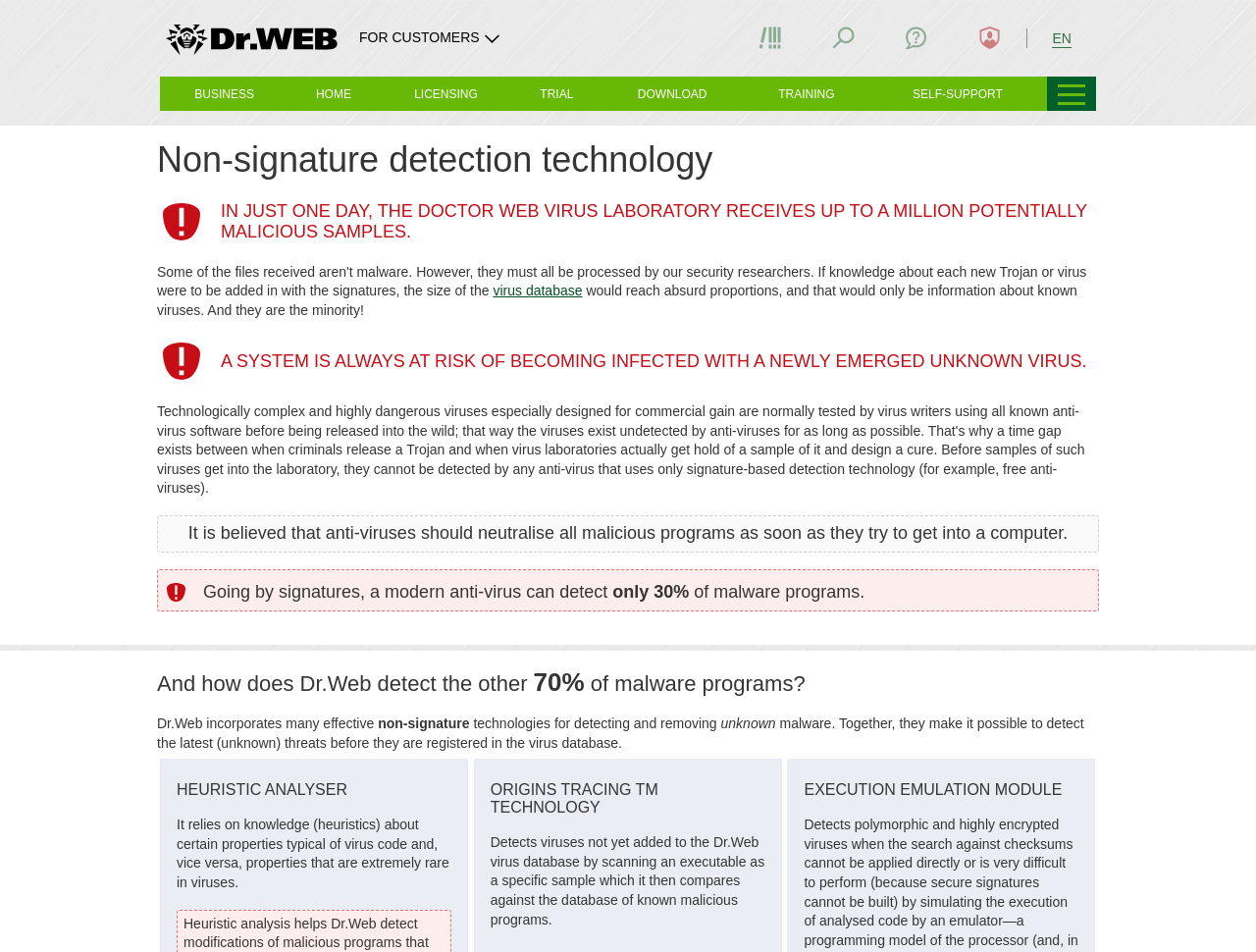Predict the bounding box of the UI element that fits this description: "Library".

[0.593, 0.022, 0.632, 0.058]